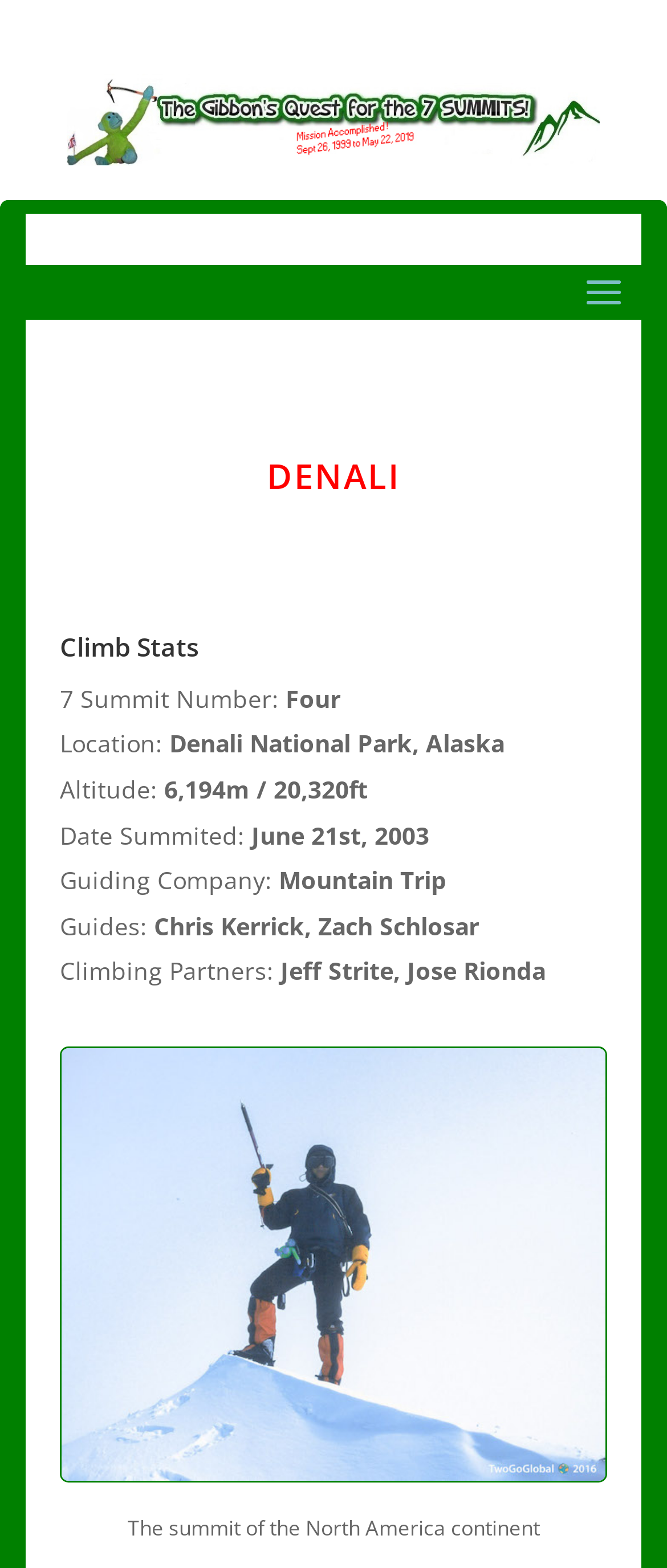Provide a short answer to the following question with just one word or phrase: What is the date of the summit?

June 21st, 2003